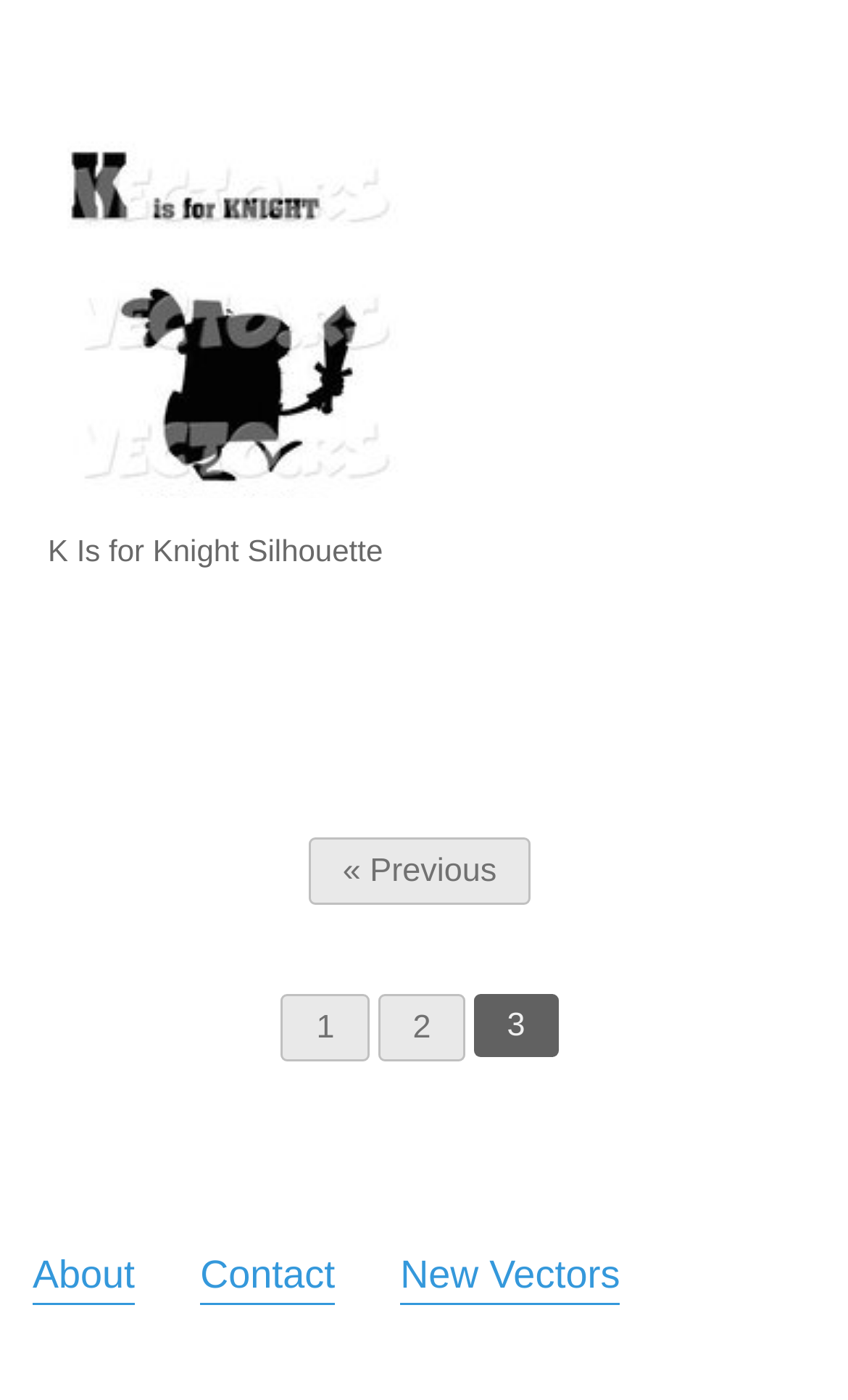Locate the bounding box coordinates of the area to click to fulfill this instruction: "View page 1". The bounding box should be presented as four float numbers between 0 and 1, in the order [left, top, right, bottom].

[0.332, 0.71, 0.435, 0.758]